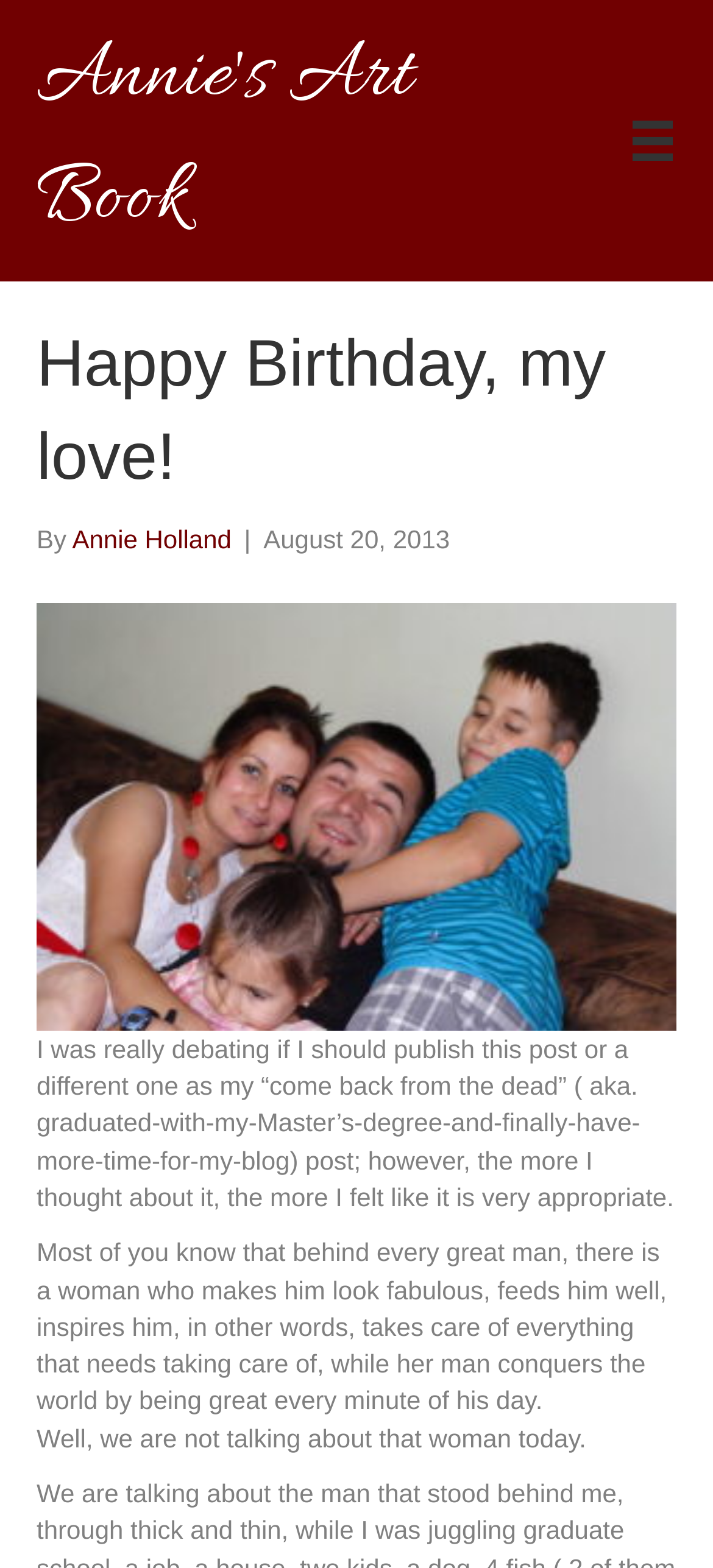Locate the UI element that matches the description Annie Holland in the webpage screenshot. Return the bounding box coordinates in the format (top-left x, top-left y, bottom-right x, bottom-right y), with values ranging from 0 to 1.

[0.101, 0.335, 0.325, 0.353]